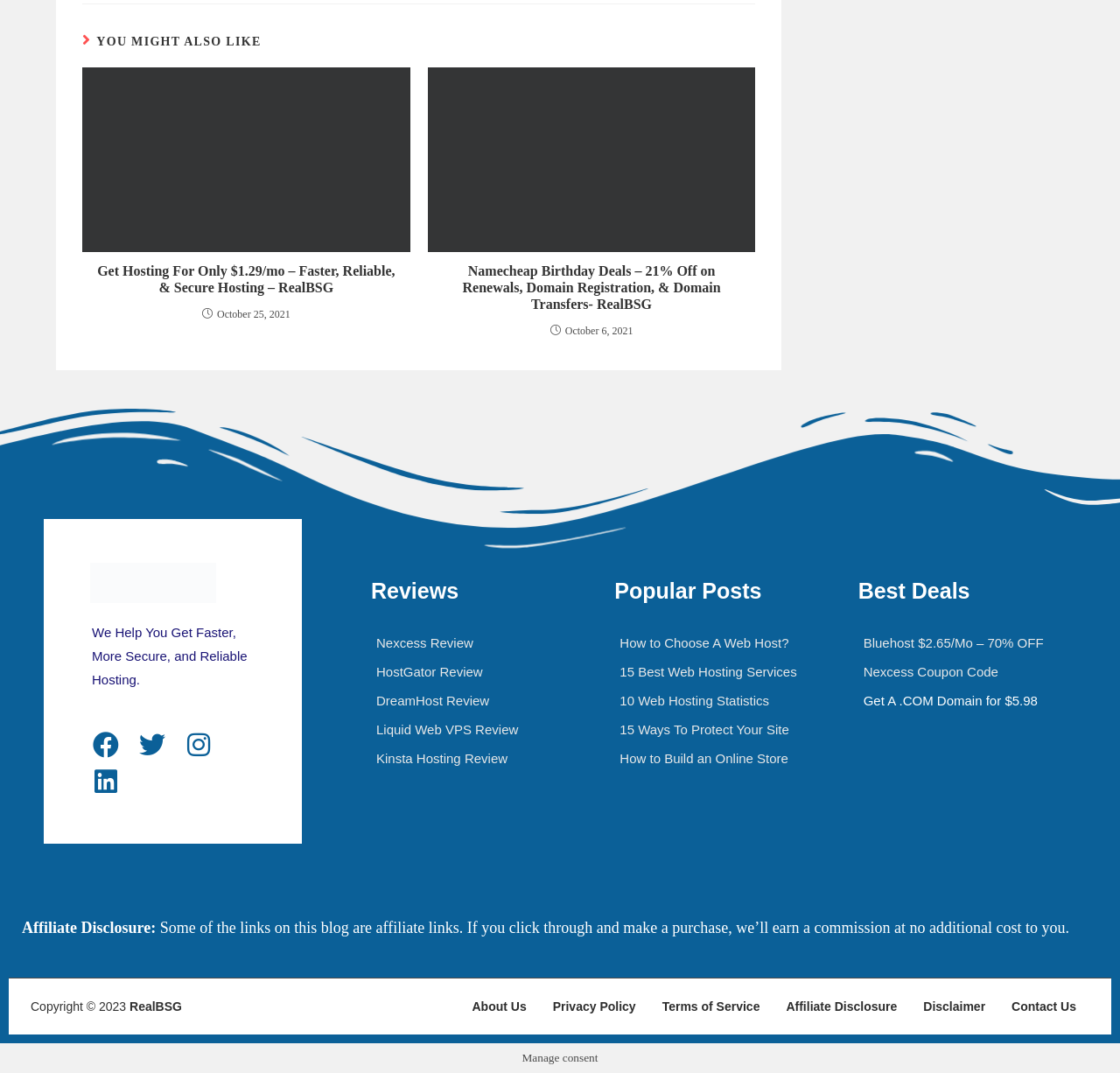Pinpoint the bounding box coordinates of the element that must be clicked to accomplish the following instruction: "Learn about How to Choose A Web Host?". The coordinates should be in the format of four float numbers between 0 and 1, i.e., [left, top, right, bottom].

[0.542, 0.585, 0.736, 0.612]